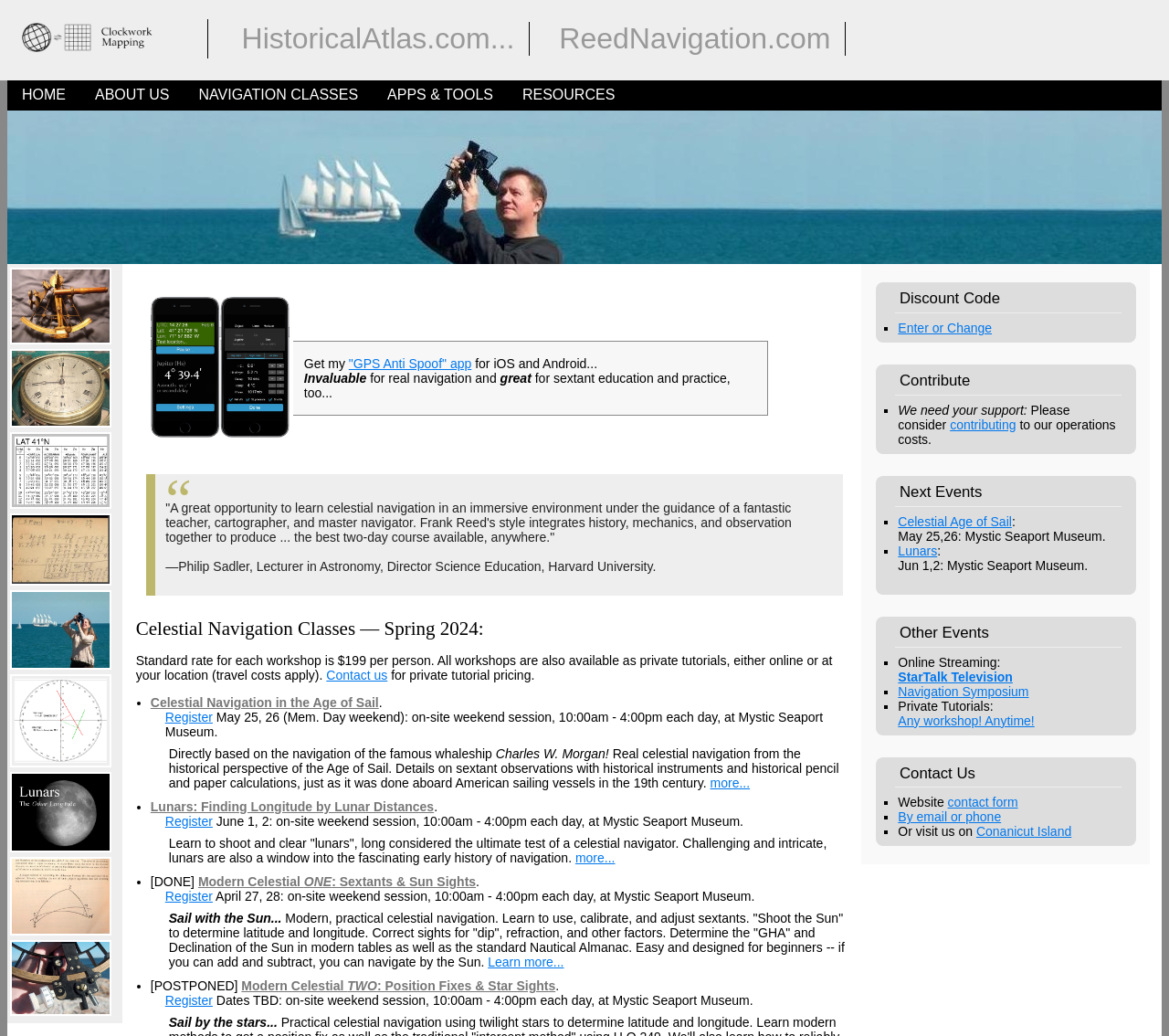Please identify the bounding box coordinates for the region that you need to click to follow this instruction: "Explore the Straw Shop".

None